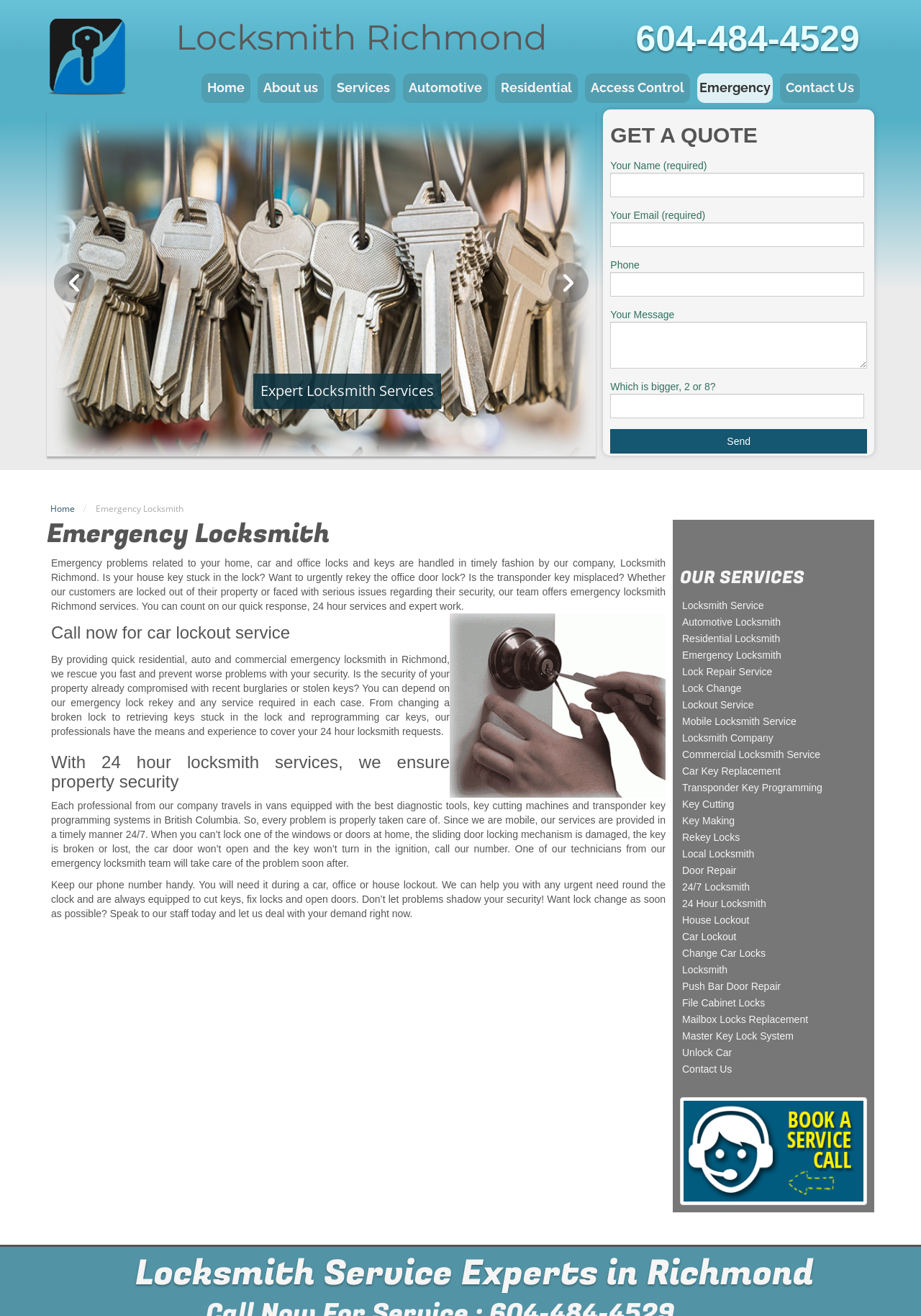What is the phone number of the locksmith company?
Give a detailed and exhaustive answer to the question.

The phone number can be found in the top section of the webpage, where it is displayed prominently as 'Emergency Locksmith Richmond | 604-484-4529 | 24/7 service'.